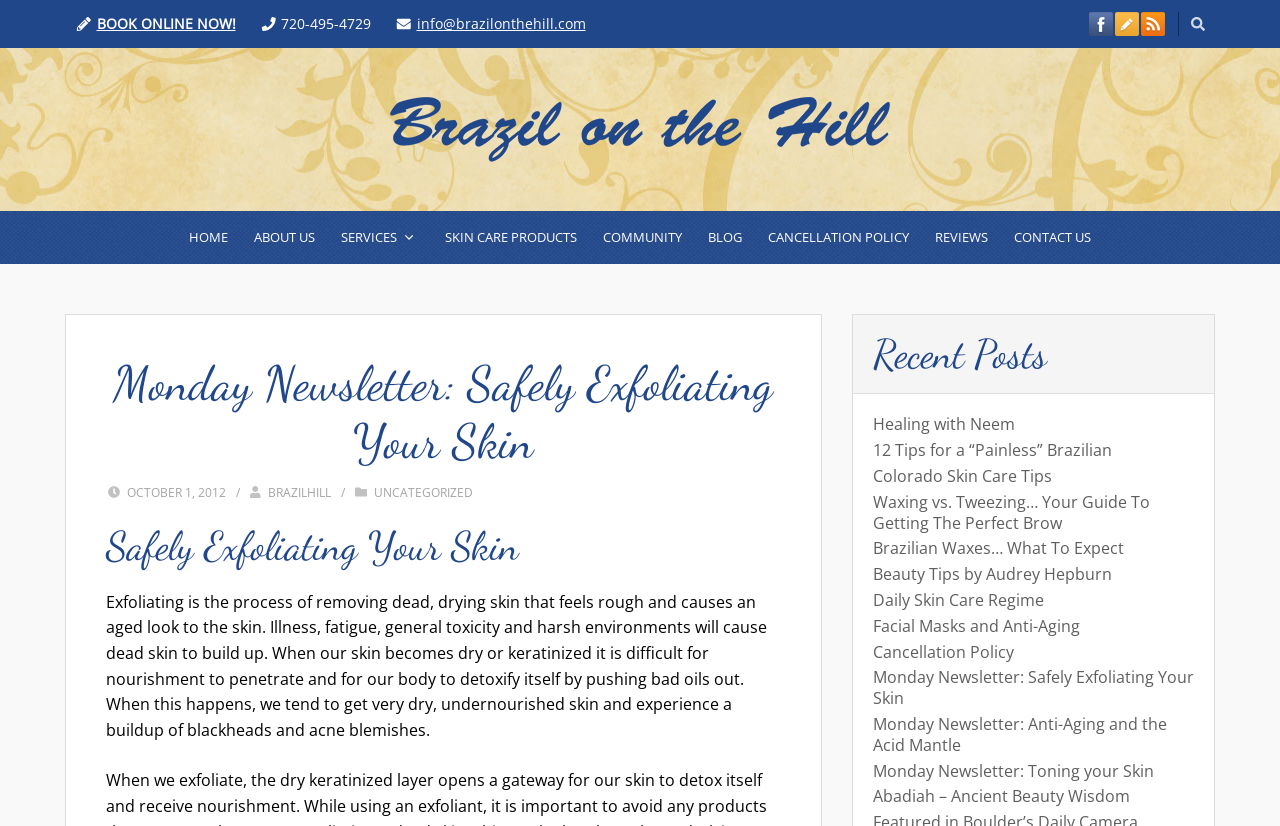Find the bounding box coordinates of the clickable element required to execute the following instruction: "Visit Facebook page". Provide the coordinates as four float numbers between 0 and 1, i.e., [left, top, right, bottom].

[0.851, 0.015, 0.87, 0.044]